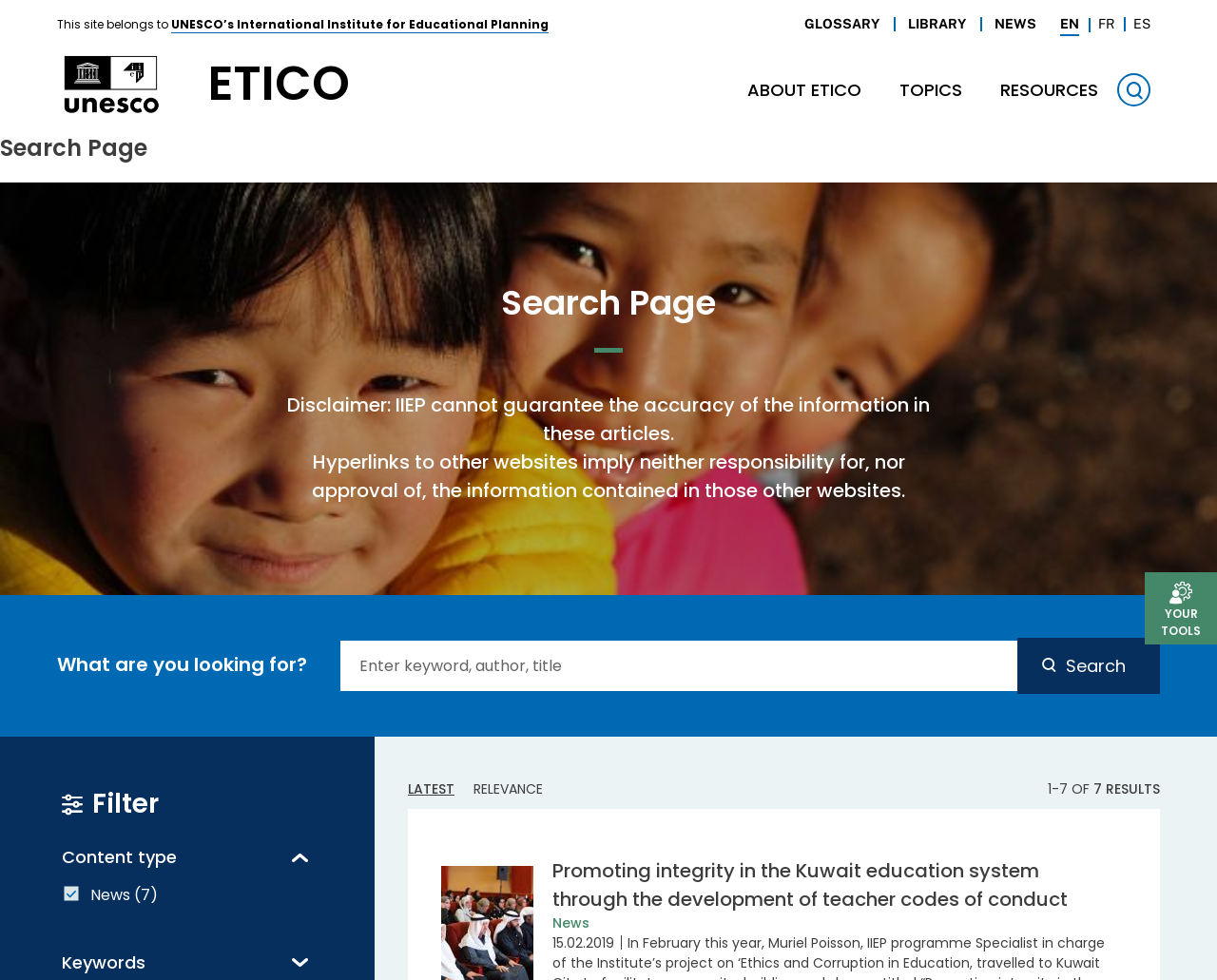Indicate the bounding box coordinates of the clickable region to achieve the following instruction: "Search for something."

[0.953, 0.111, 0.988, 0.152]